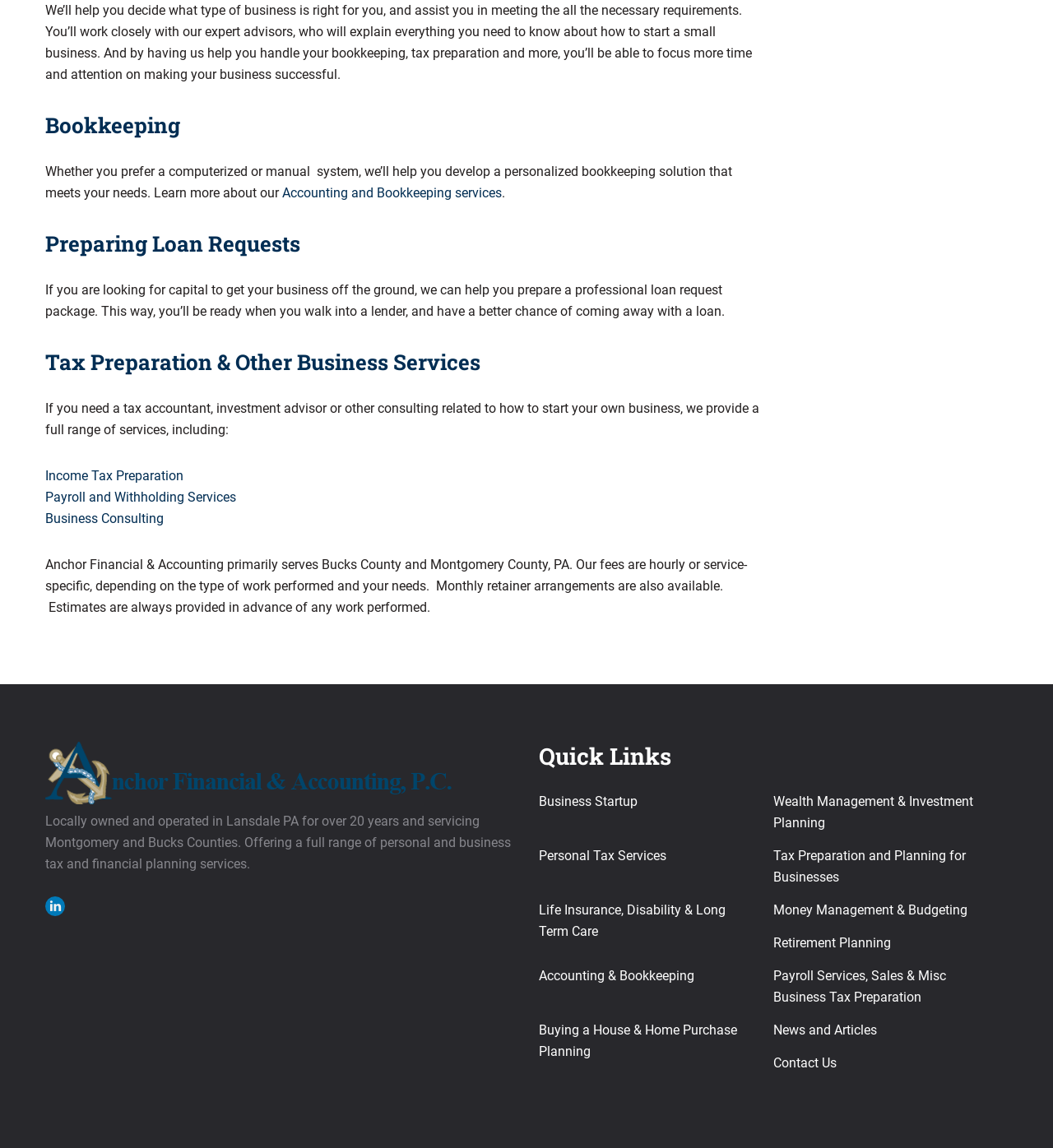Pinpoint the bounding box coordinates of the clickable area needed to execute the instruction: "Learn more about Accounting and Bookkeeping services". The coordinates should be specified as four float numbers between 0 and 1, i.e., [left, top, right, bottom].

[0.268, 0.161, 0.477, 0.175]